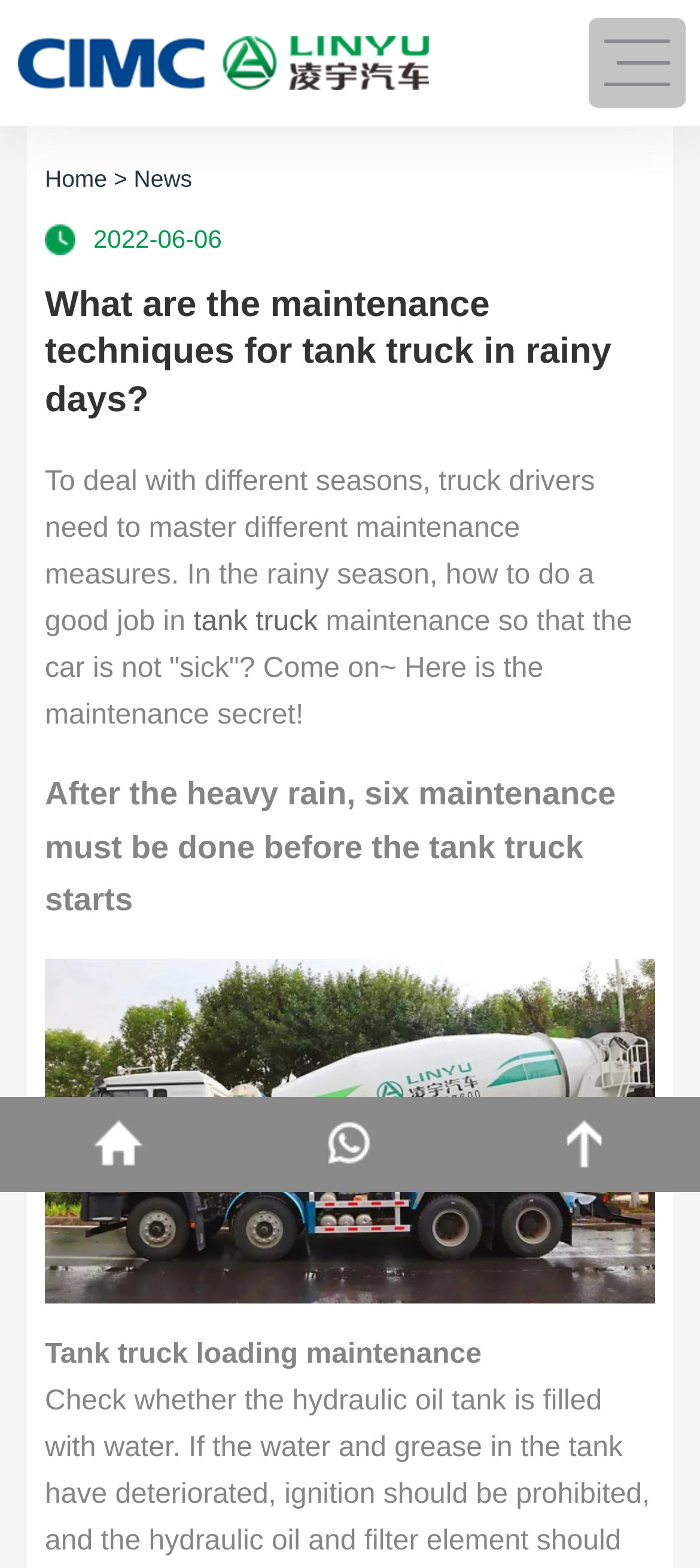Given the element description "Home" in the screenshot, predict the bounding box coordinates of that UI element.

[0.064, 0.105, 0.153, 0.123]